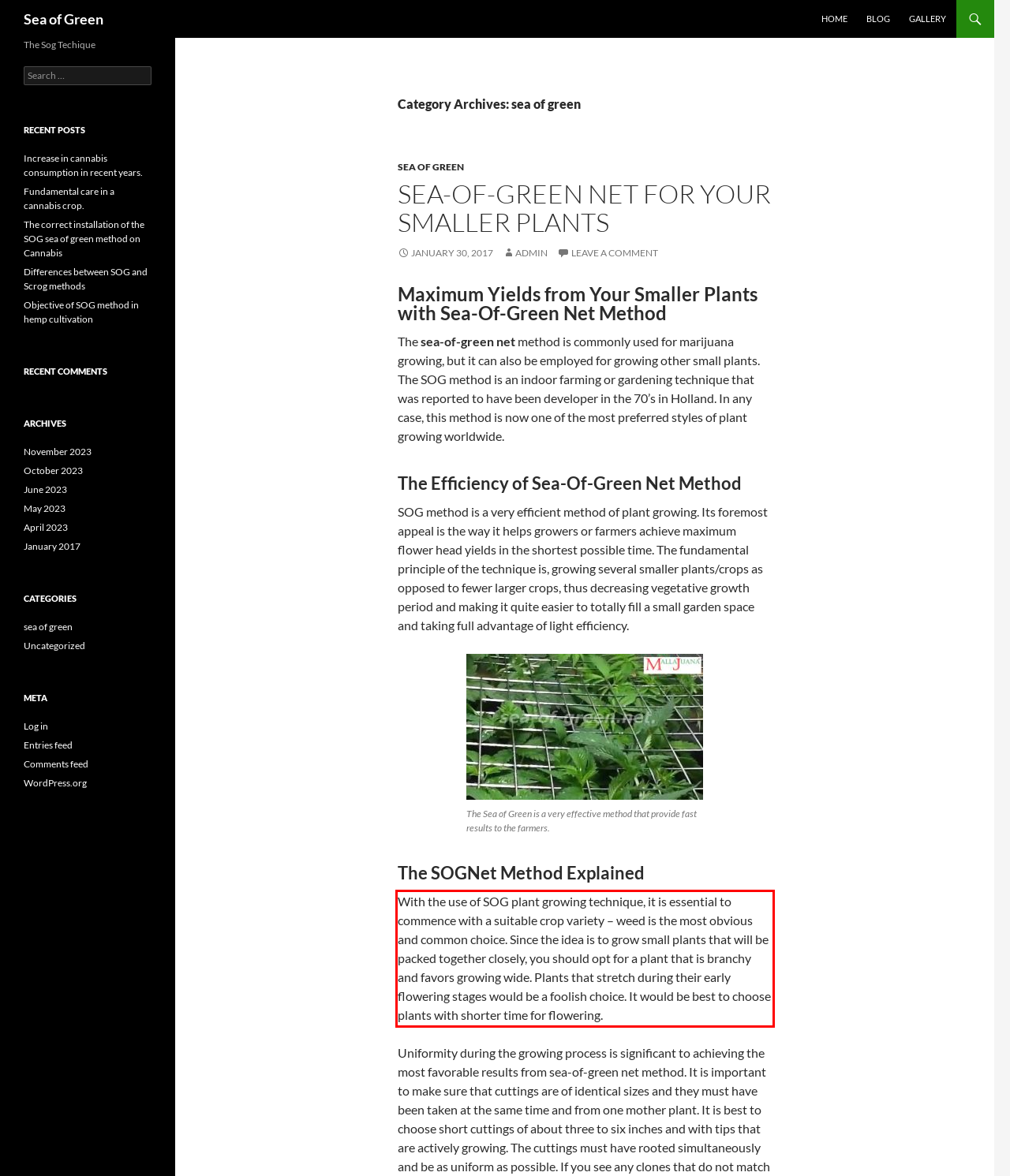You are presented with a webpage screenshot featuring a red bounding box. Perform OCR on the text inside the red bounding box and extract the content.

With the use of SOG plant growing technique, it is essential to commence with a suitable crop variety – weed is the most obvious and common choice. Since the idea is to grow small plants that will be packed together closely, you should opt for a plant that is branchy and favors growing wide. Plants that stretch during their early flowering stages would be a foolish choice. It would be best to choose plants with shorter time for flowering.